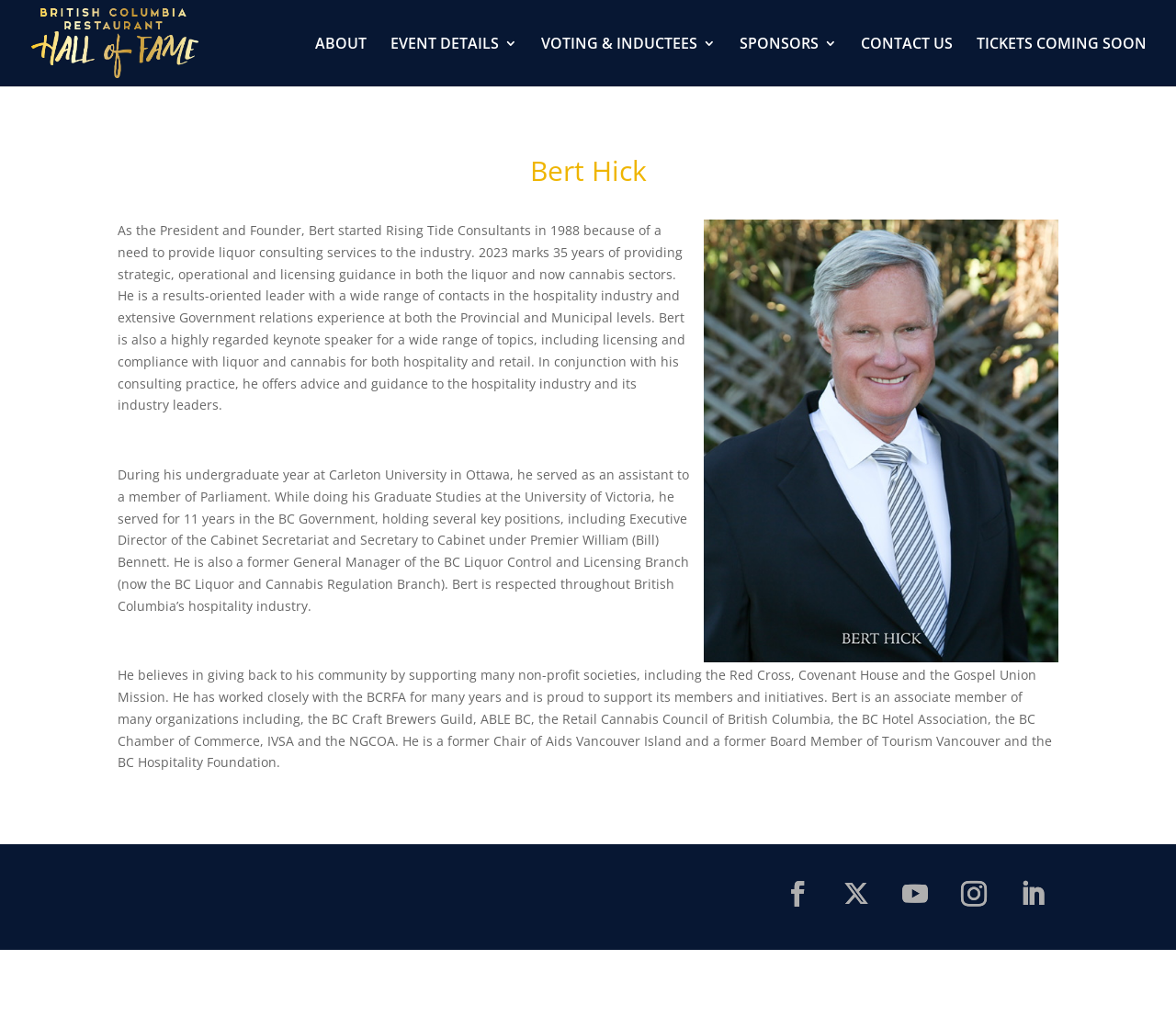Please study the image and answer the question comprehensively:
What is Bert Hick's profession?

Based on the webpage content, Bert Hick is the President and Founder of Rising Tide Consultants, which provides liquor consulting services to the industry. This information is obtained from the StaticText element with the text 'As the President and Founder, Bert started Rising Tide Consultants in 1988...'